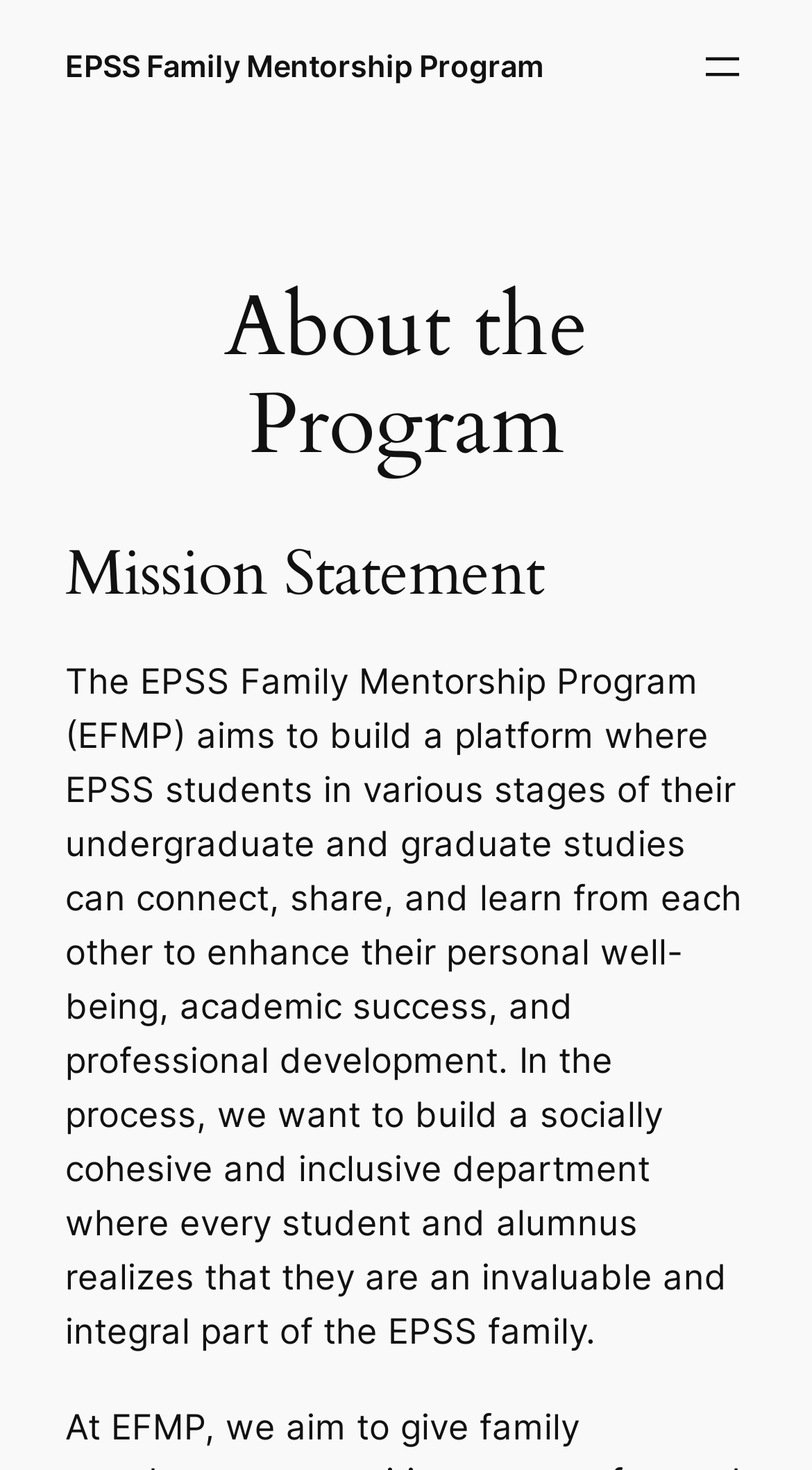Based on the description "aria-label="Open menu"", find the bounding box of the specified UI element.

[0.858, 0.028, 0.92, 0.062]